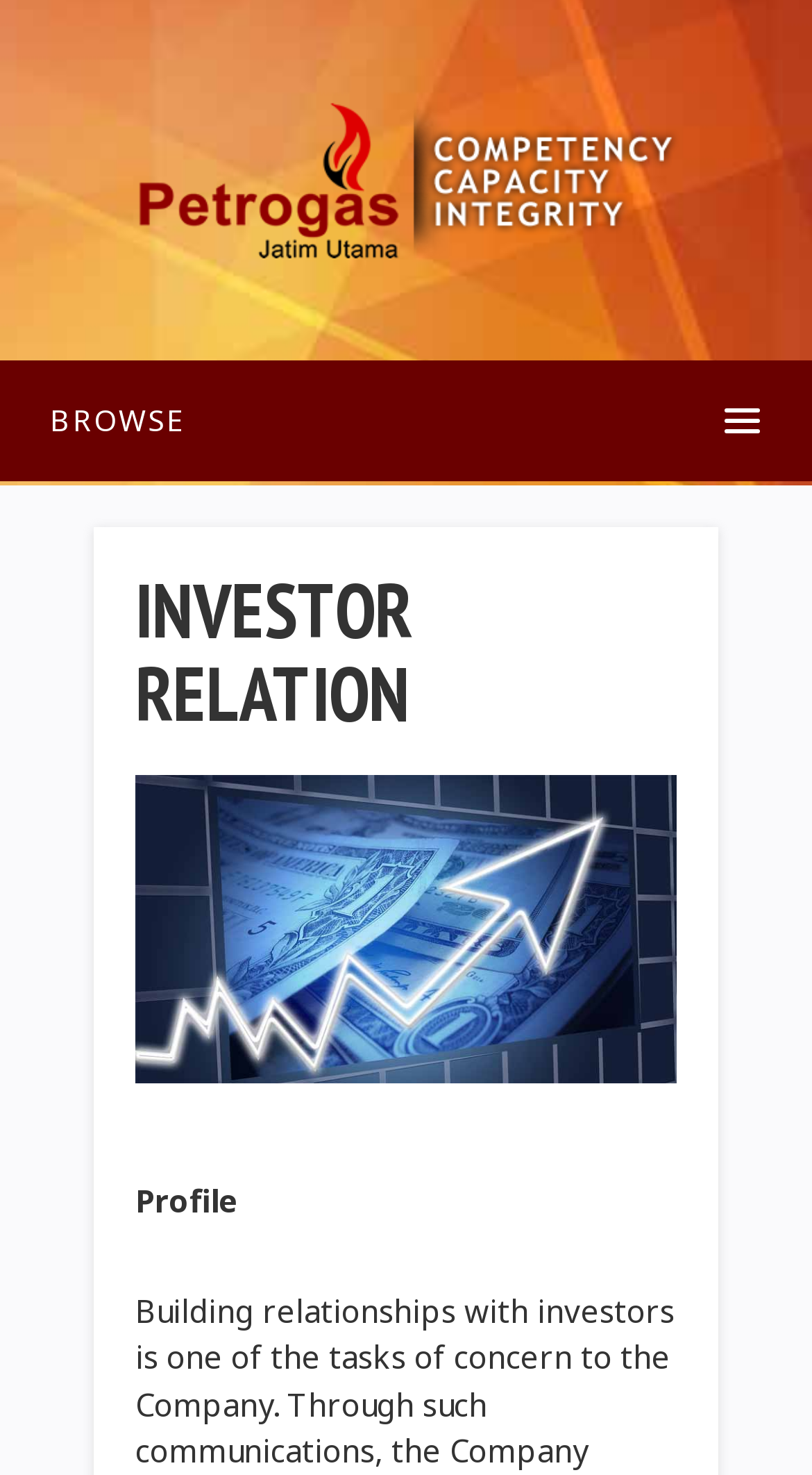Review the image closely and give a comprehensive answer to the question: Is there an image on the page?

There are two images on the page: one is the company logo 'PT Petrogas Jatim Utama' at the top, and the other is an image with the text '51768c' in the popup menu under 'BROWSE'.